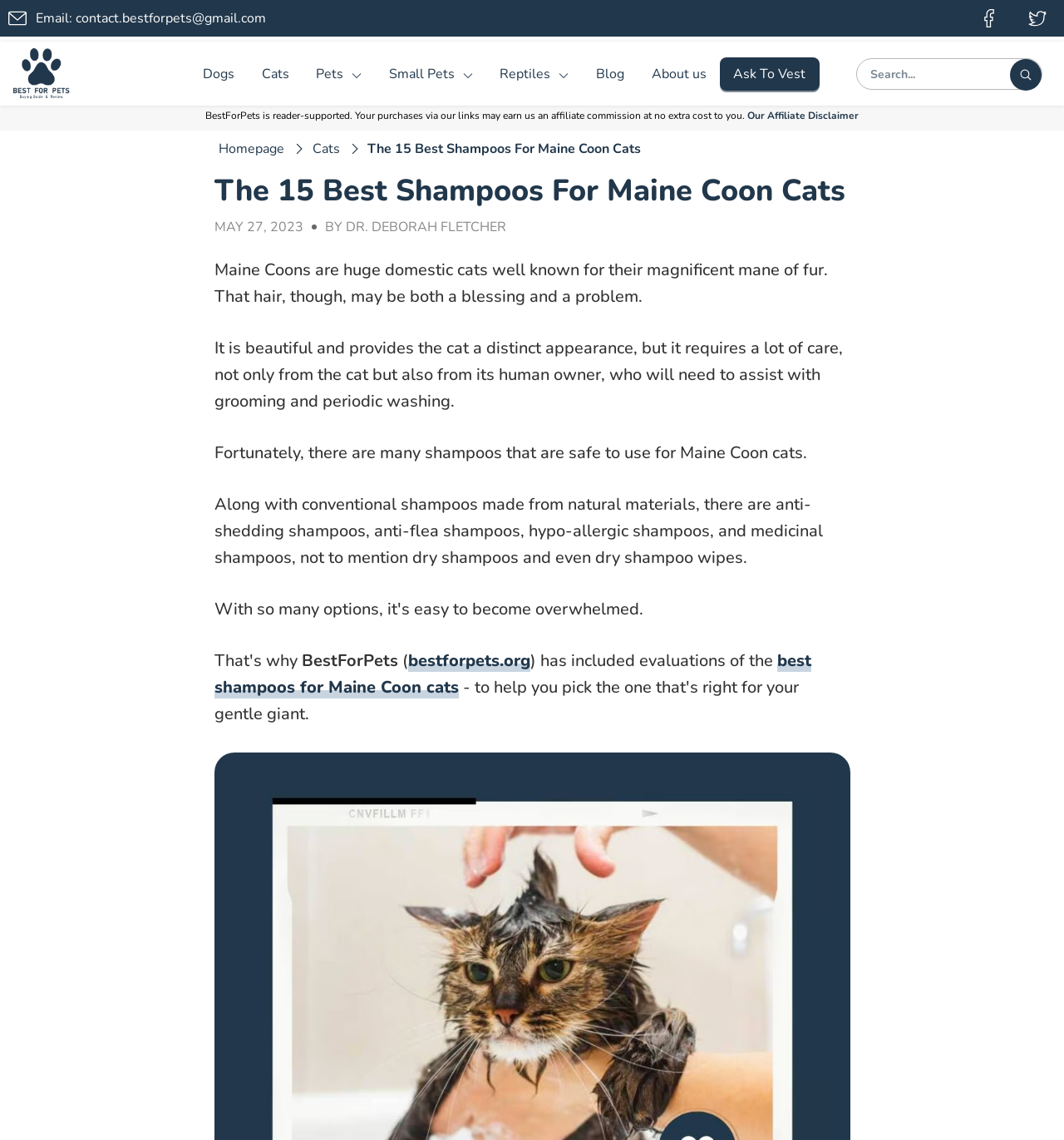What is the website's disclaimer about?
Look at the webpage screenshot and answer the question with a detailed explanation.

The website has a disclaimer that states 'BestForPets is reader-supported. Your purchases via our links may earn us an affiliate commission at no extra cost to you.' This implies that the website earns a commission from affiliate links, but it does not cost the user extra.